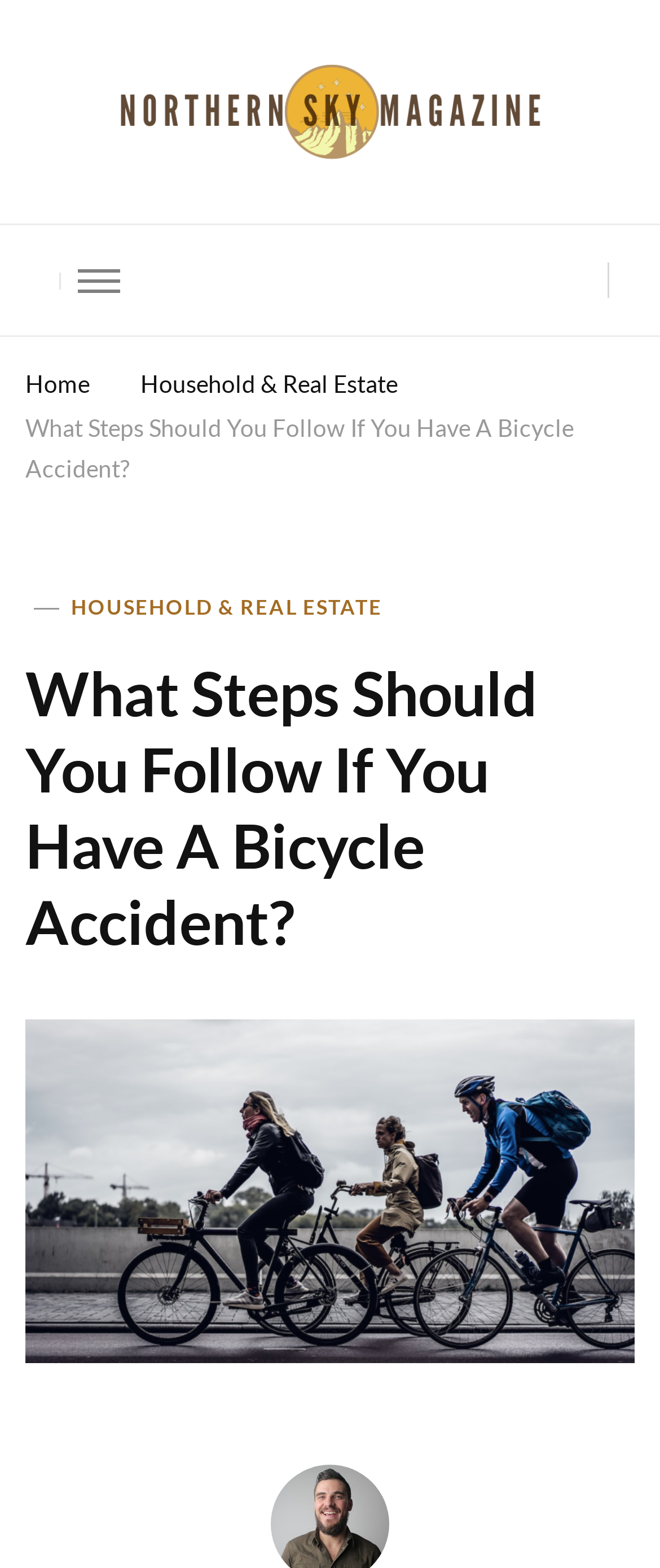Provide a single word or phrase answer to the question: 
What is the topic of the current article?

Bicycle Accident